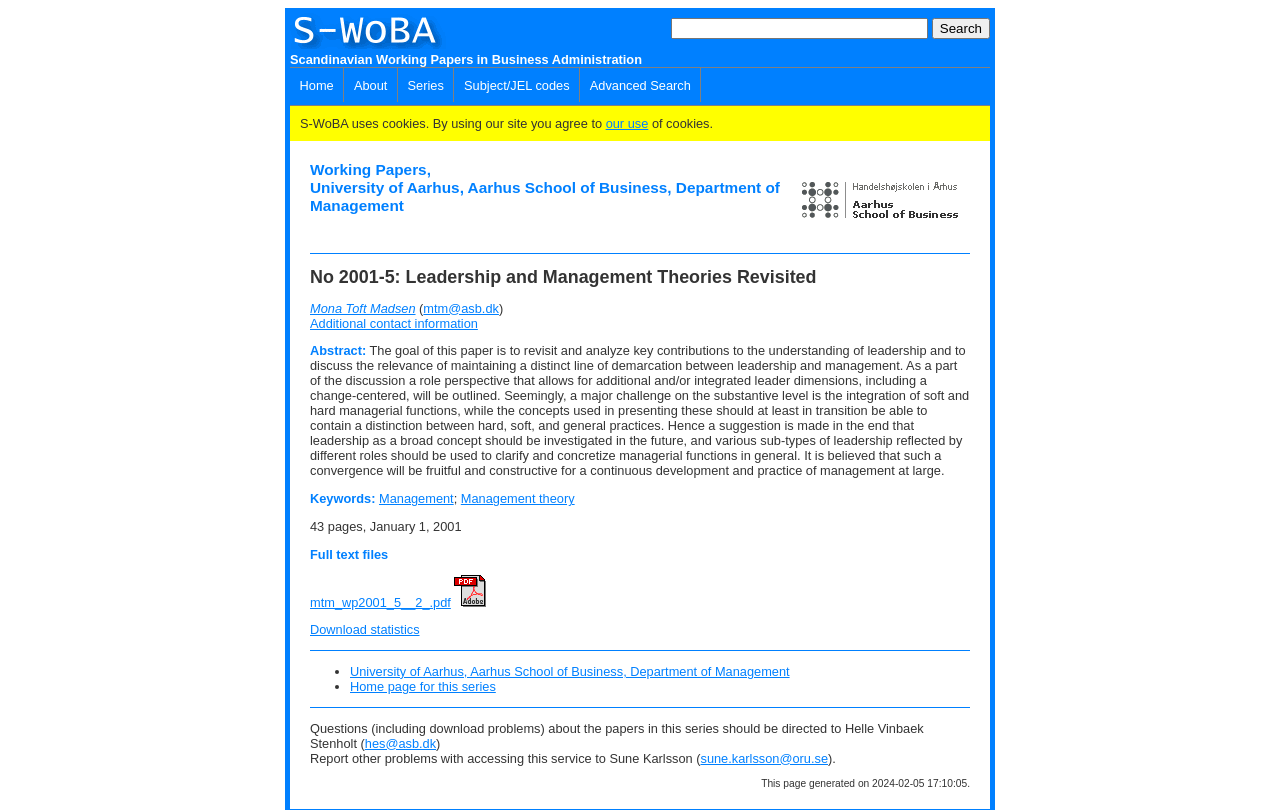Please identify the bounding box coordinates of the clickable element to fulfill the following instruction: "Go to the home page". The coordinates should be four float numbers between 0 and 1, i.e., [left, top, right, bottom].

[0.227, 0.084, 0.268, 0.126]